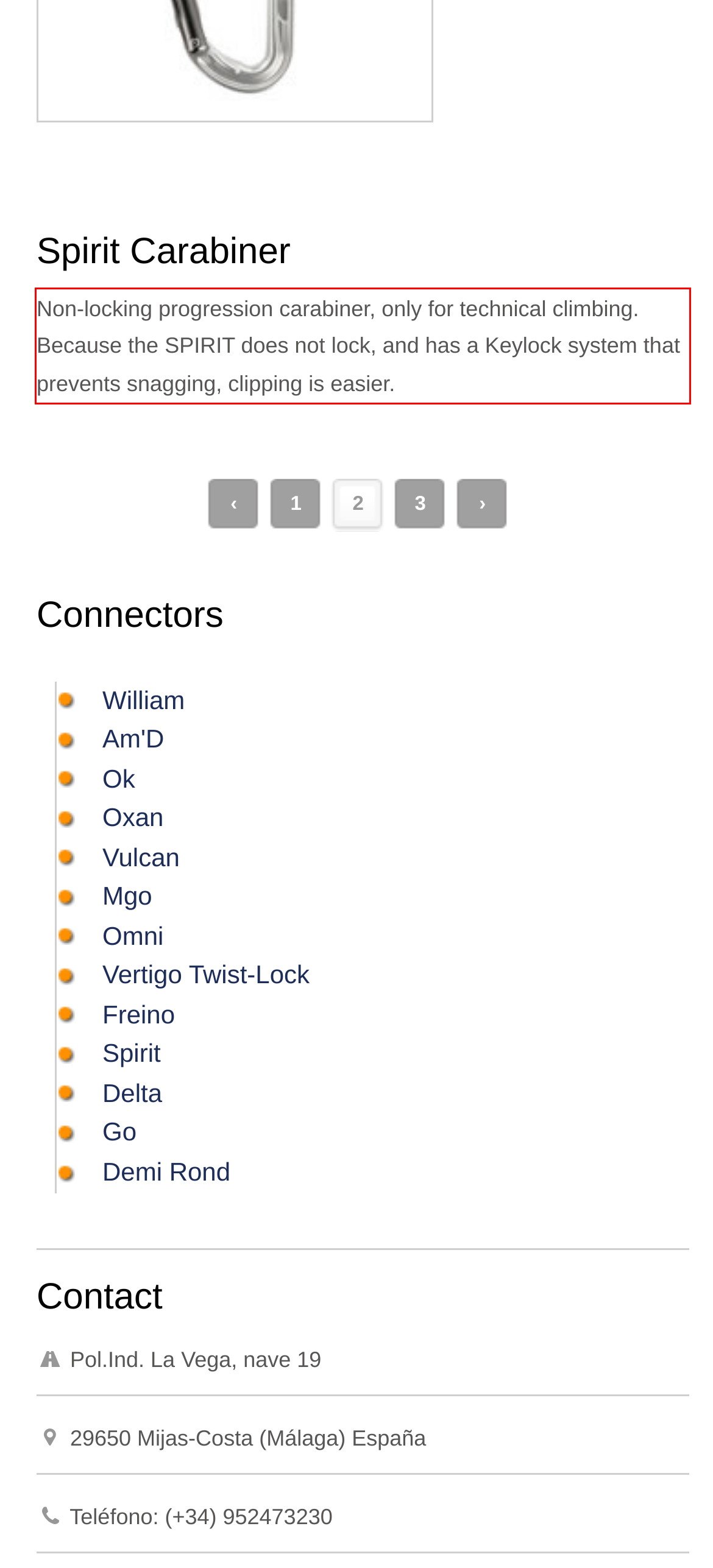From the provided screenshot, extract the text content that is enclosed within the red bounding box.

Non-locking progression carabiner, only for technical climbing. Because the SPIRIT does not lock, and has a Keylock system that prevents snagging, clipping is easier.